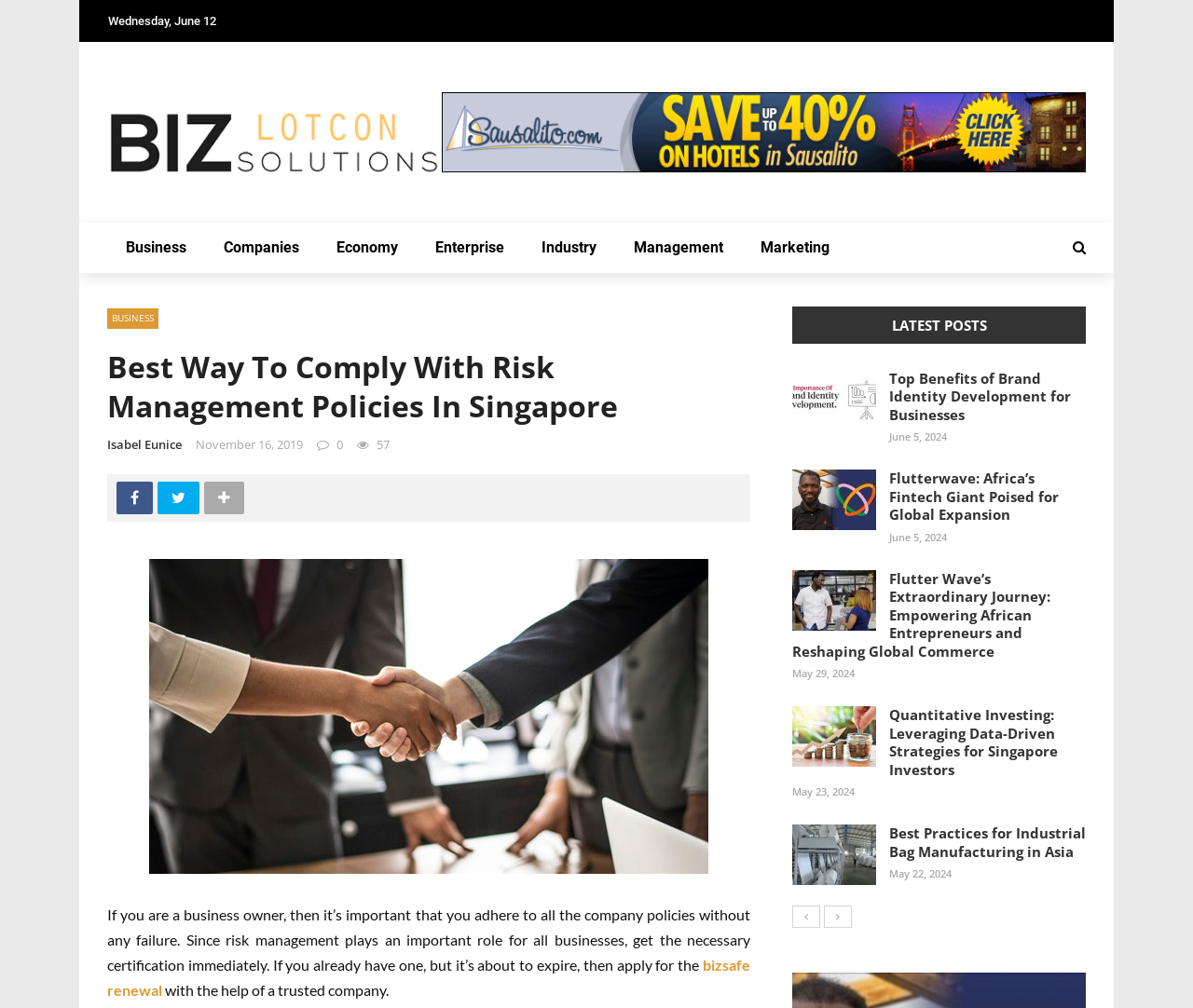What is the company mentioned in the first post?
Please answer the question with as much detail as possible using the screenshot.

I looked at the 'LATEST POSTS' section and found the first post, which has a heading 'Flutterwave: Africa’s Fintech Giant Poised for Global Expansion'. This indicates that the company mentioned in the first post is Flutterwave.